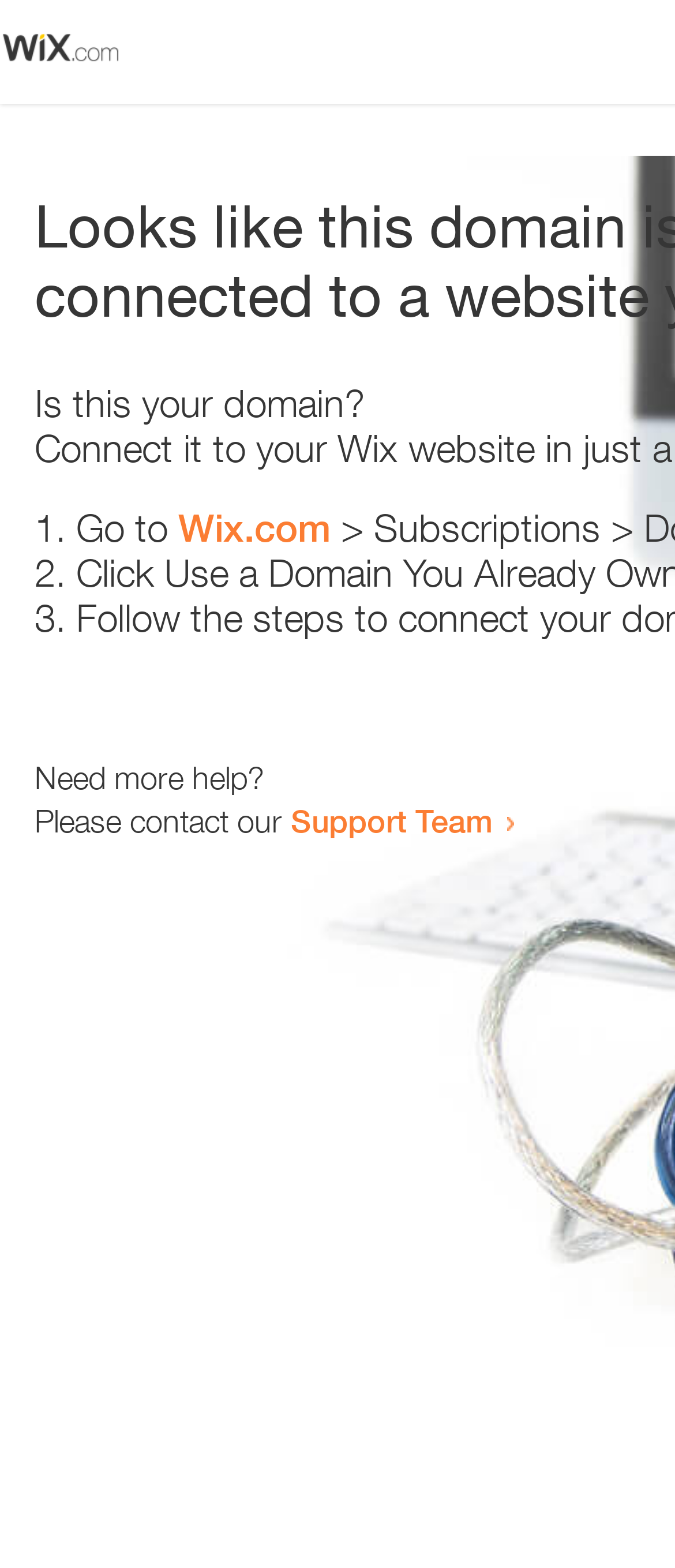Using details from the image, please answer the following question comprehensively:
Who can be contacted for more help?

The webpage contains a link 'Support Team' which suggests that the user can contact the Support Team for more help. This is implied by the text 'Please contact our Support Team' which provides a way to get additional assistance.